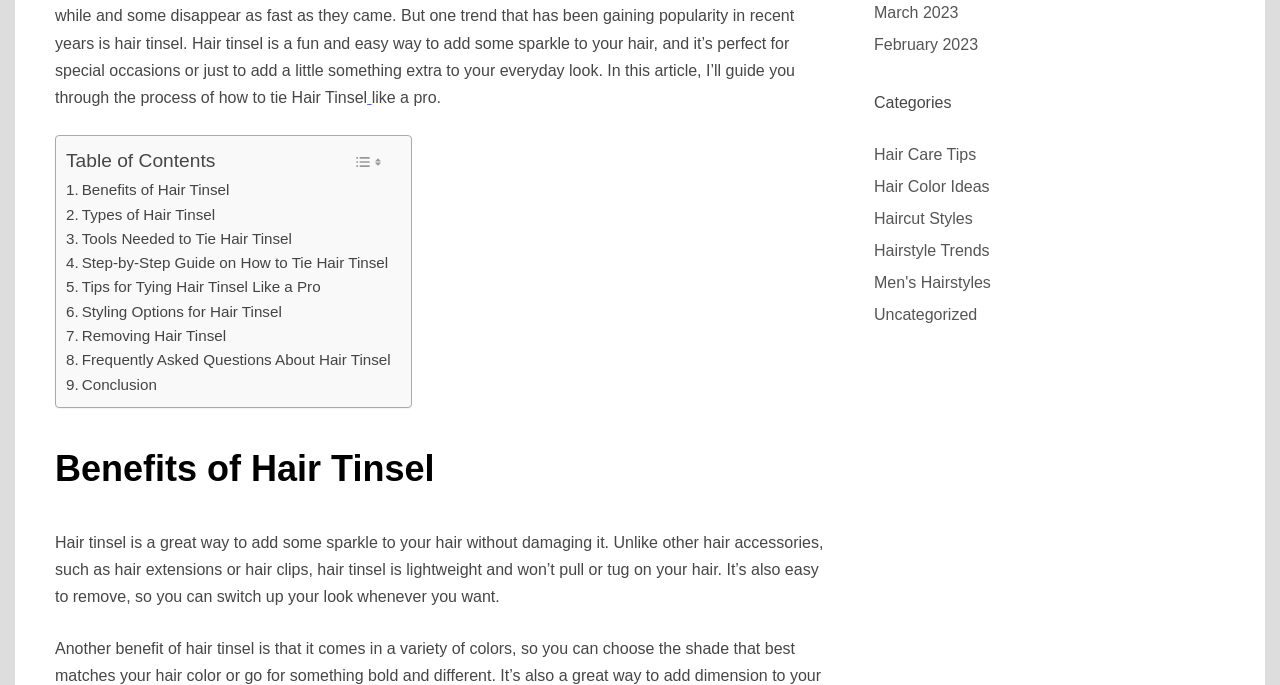What is the category of the article 'Benefits of Hair Tinsel'?
Please elaborate on the answer to the question with detailed information.

The category of the article 'Benefits of Hair Tinsel' can be determined by looking at the links on the right side of the webpage, which list various categories such as Hair Care Tips, Hair Color Ideas, and Hairstyle Trends. The article 'Benefits of Hair Tinsel' is likely to be categorized under Hair Care Tips.